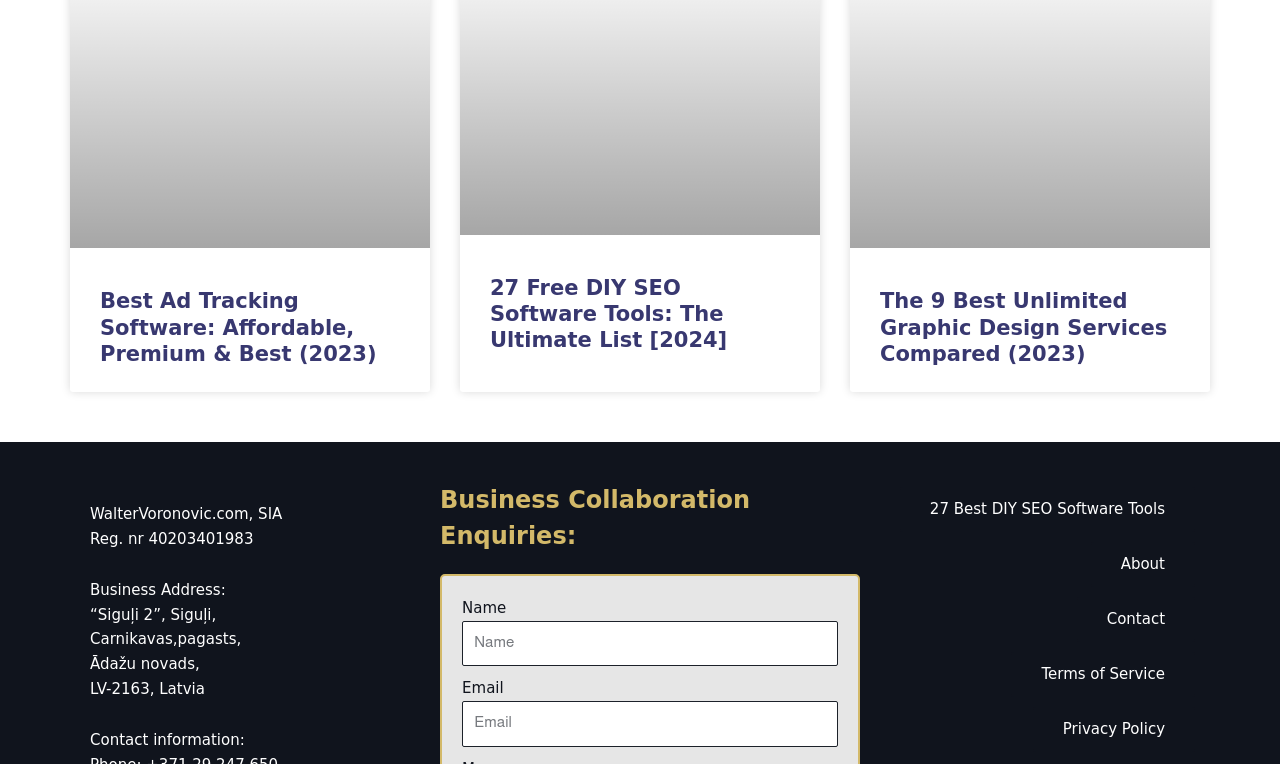Locate the bounding box coordinates of the area to click to fulfill this instruction: "Click on the 'Contact' link". The bounding box should be presented as four float numbers between 0 and 1, in the order [left, top, right, bottom].

[0.841, 0.782, 0.934, 0.84]